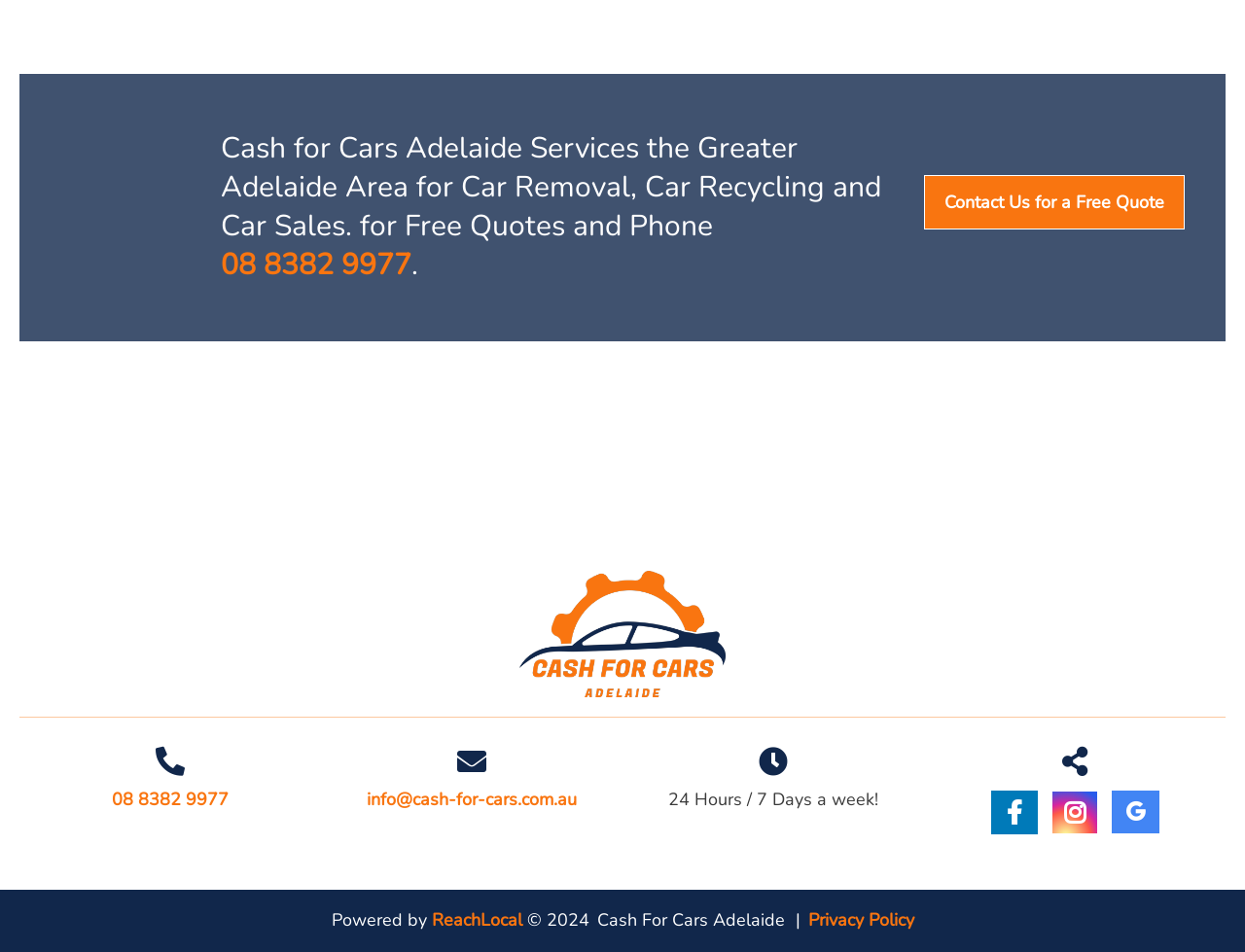Observe the image and answer the following question in detail: What are the business hours for Cash for Cars Adelaide?

I found the business hours by looking at the StaticText element with the text '24 Hours / 7 Days a week!' which is located at [0.537, 0.828, 0.705, 0.852] coordinates.